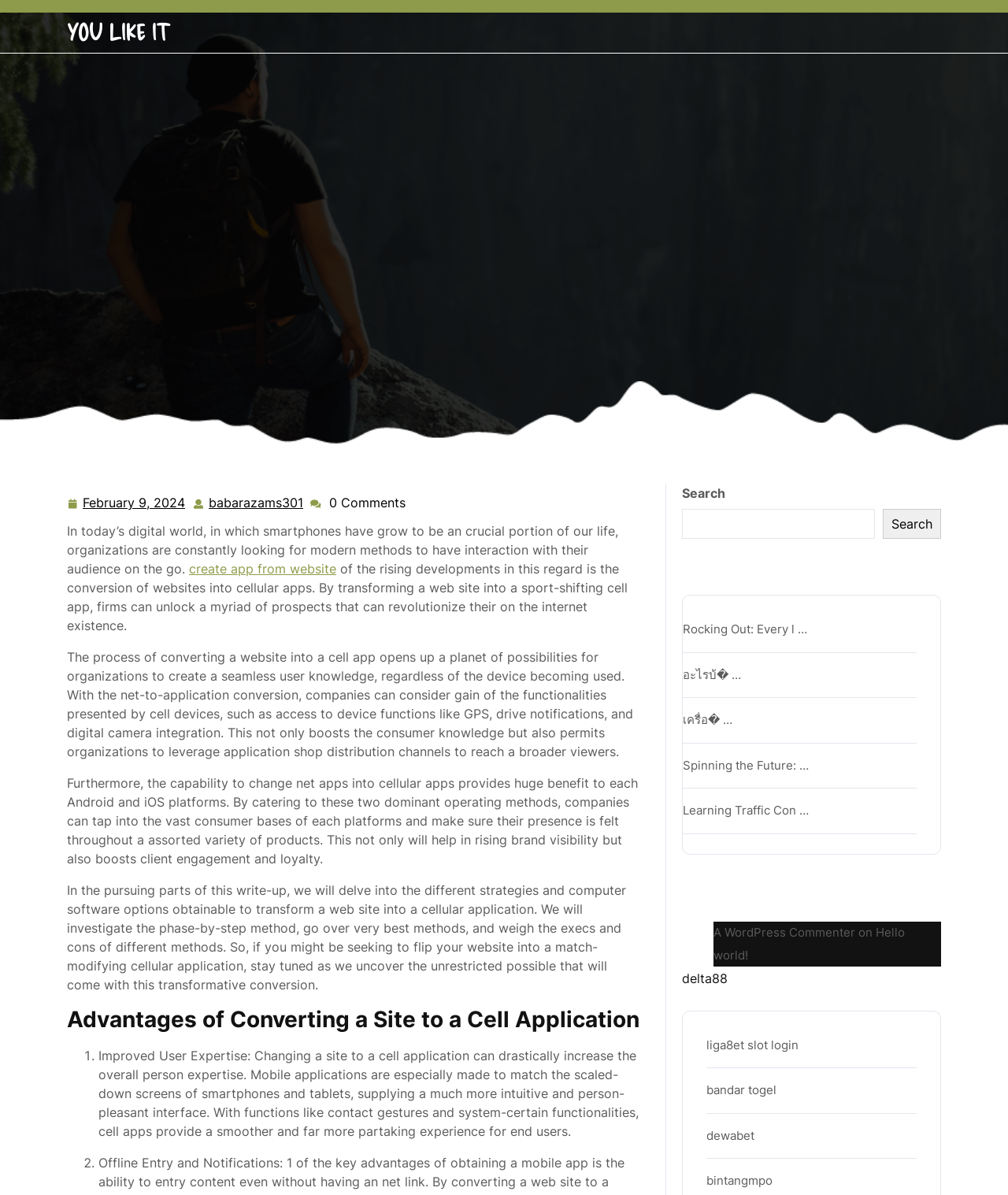Provide the bounding box for the UI element matching this description: "create app from website".

[0.188, 0.469, 0.334, 0.483]